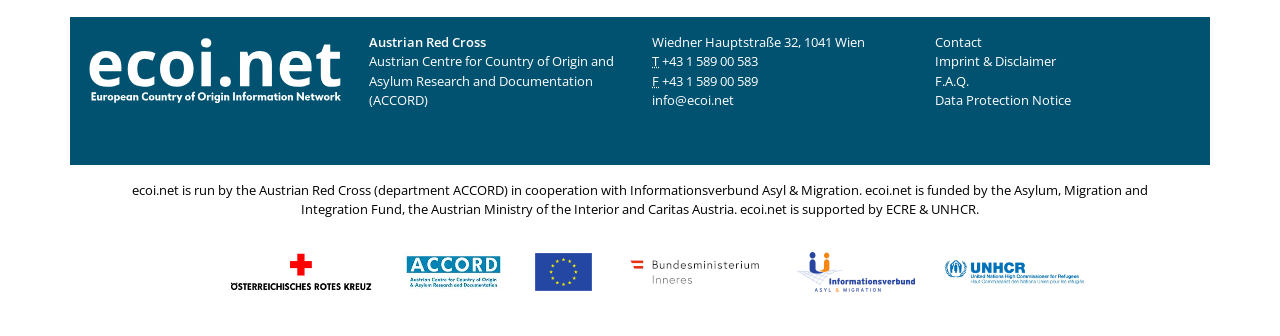Using the description "title="Austrian Red Cross"", locate and provide the bounding box of the UI element.

[0.179, 0.779, 0.291, 0.833]